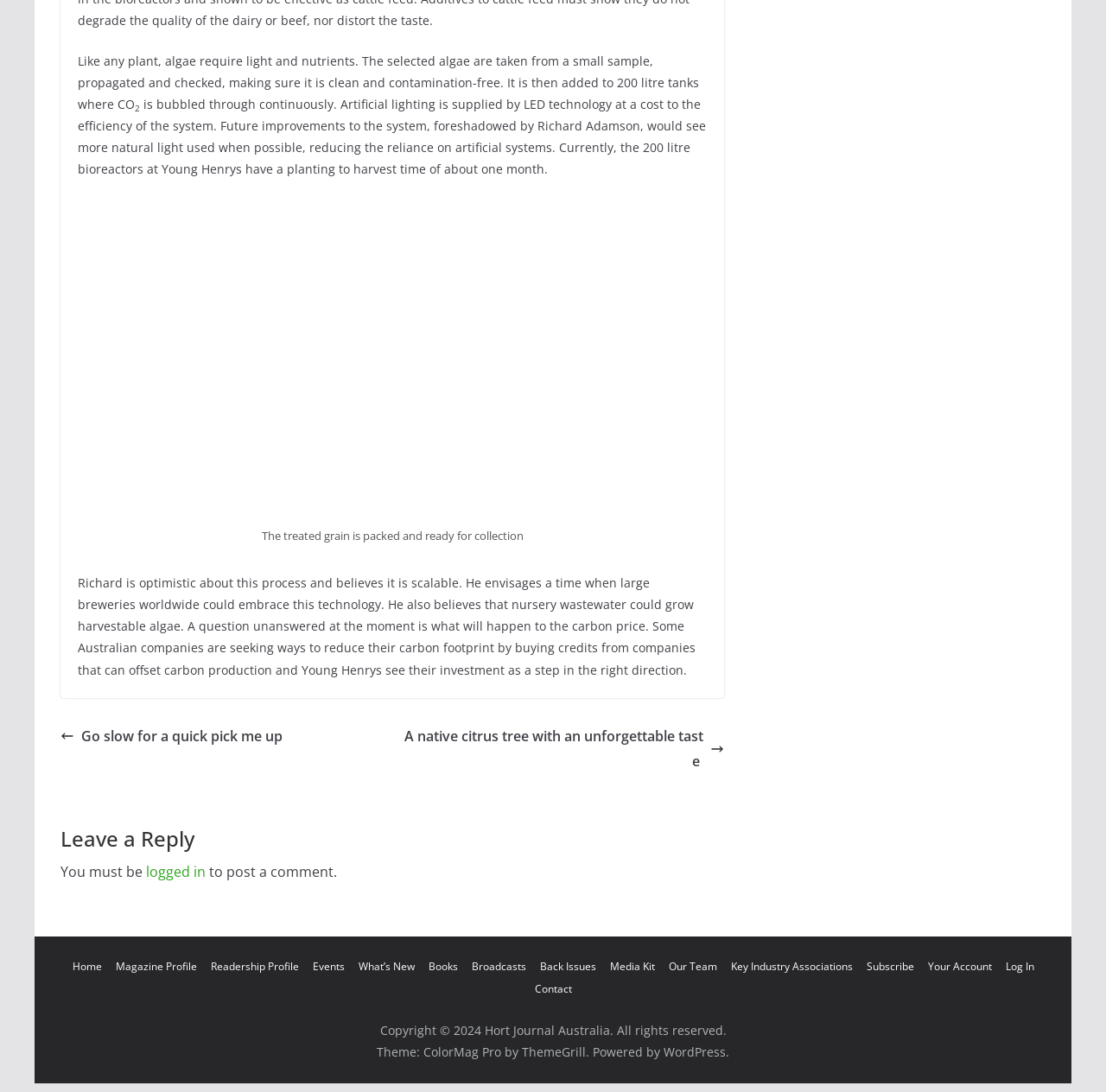Can you look at the image and give a comprehensive answer to the question:
Who is the person mentioned in the article?

Richard Adamson is the person mentioned in the article as being optimistic about the process of cultivating algae and believing it is scalable. He is also mentioned as envisioning a time when large breweries worldwide could use this technology.